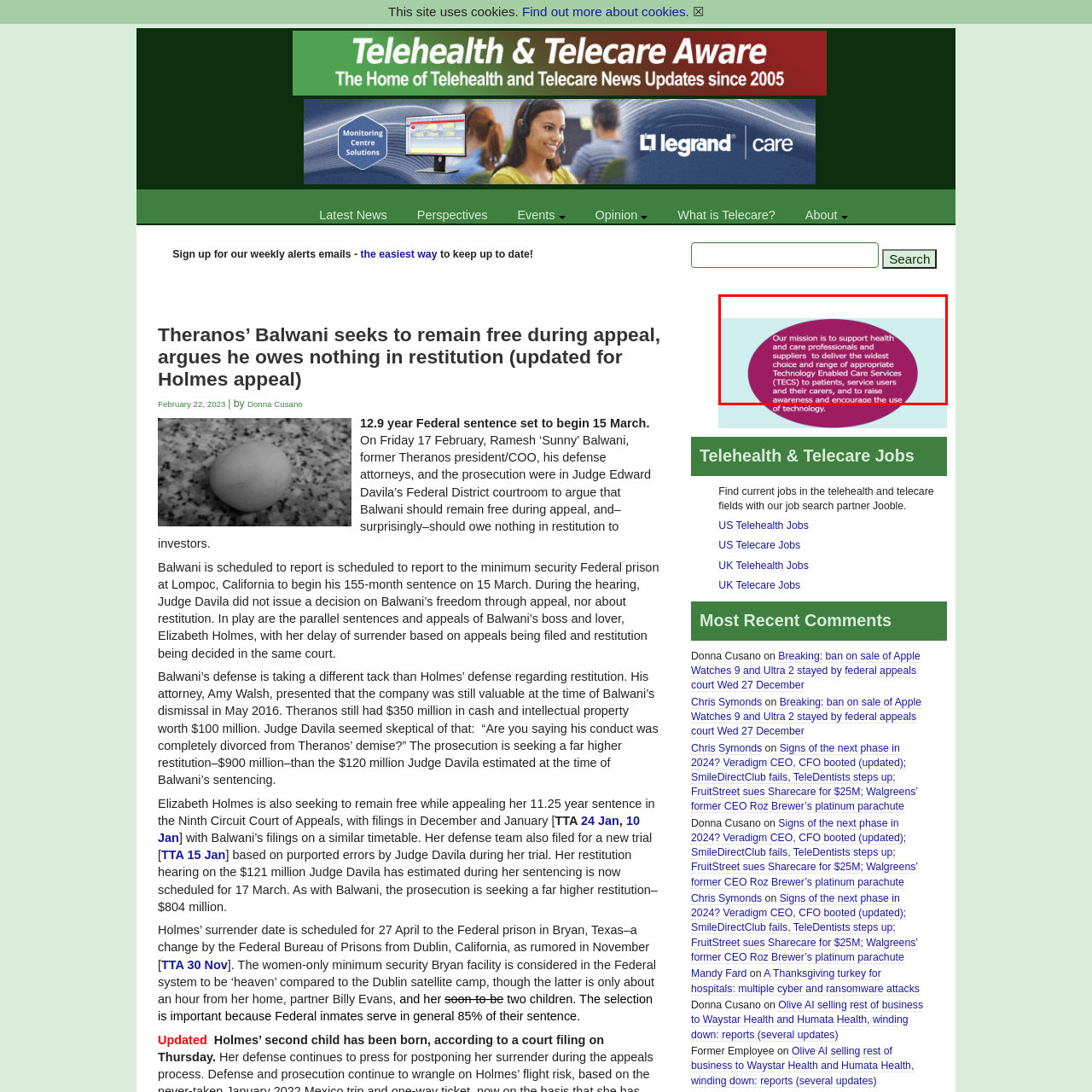Direct your attention to the section marked by the red bounding box and construct a detailed answer to the following question based on the image: What is the background shape of the banner?

The design of the banner includes an oval background that contrasts with the lighter blue surrounding area, making the message clear and prominent.